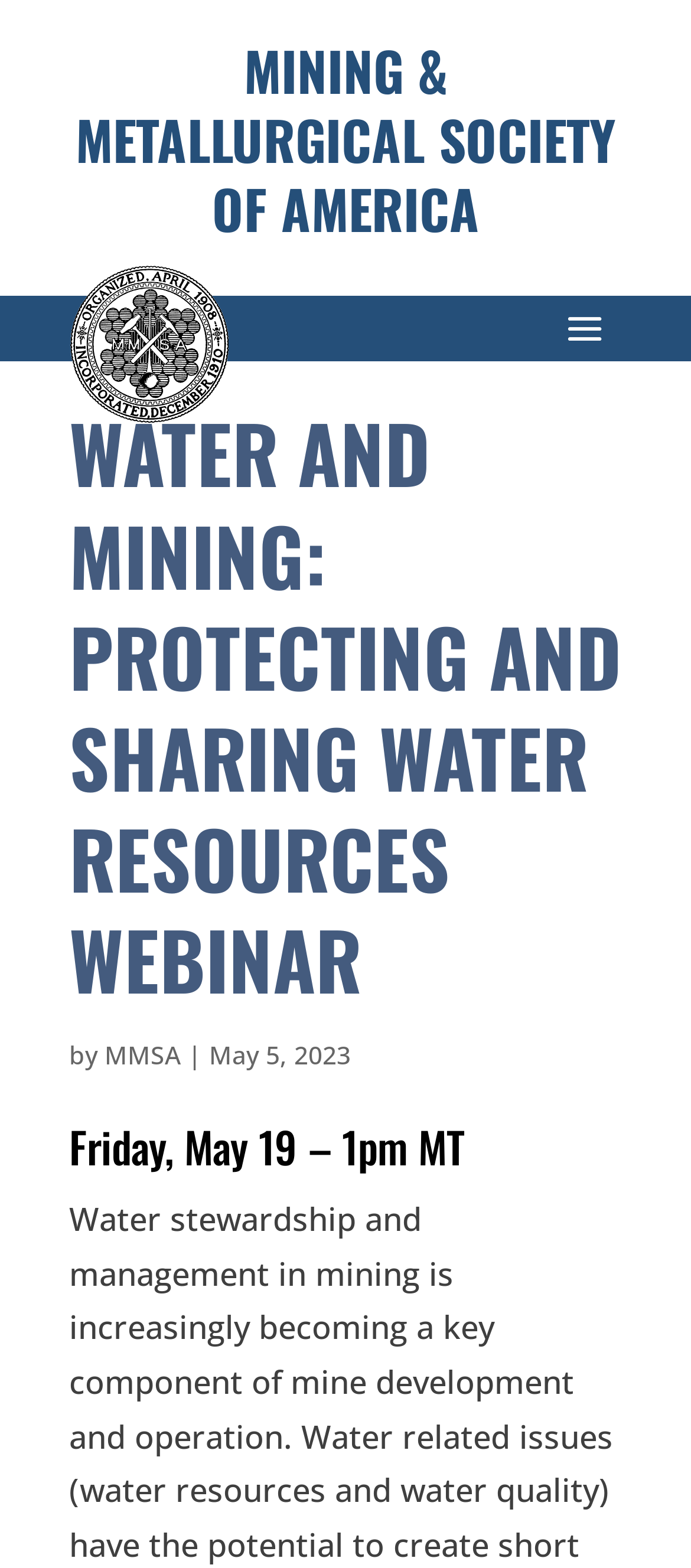Summarize the webpage in an elaborate manner.

The webpage appears to be a event page for a webinar titled "Water and Mining: Protecting and Sharing Water Resources Webinar" hosted by the Mining & Metallurgical Society of America (MMSA). 

At the top of the page, there is a heading that displays the organization's name, "MINING & METALLURGICAL SOCIETY OF AMERICA", which spans across the top section of the page. 

Below the organization's name, there is a link on the left side of the page. 

The main title of the webinar, "WATER AND MINING: PROTECTING AND SHARING WATER RESOURCES WEBINAR", is displayed prominently in the middle section of the page. 

To the right of the main title, there is a phrase "by MMSA" which indicates the hosting organization, followed by a vertical line and the date "May 5, 2023". 

Further down the page, there is a heading that displays the event details, "Friday, May 19 – 1pm MT", which is likely the date and time of the webinar.